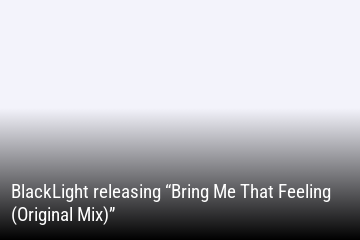Please provide a comprehensive response to the question below by analyzing the image: 
What is the purpose of this image?

The image is part of a section that showcases the latest releases, drawing attention to the artist's work and inviting listeners to engage with the music, which suggests that the purpose of this image is to promote the new track.